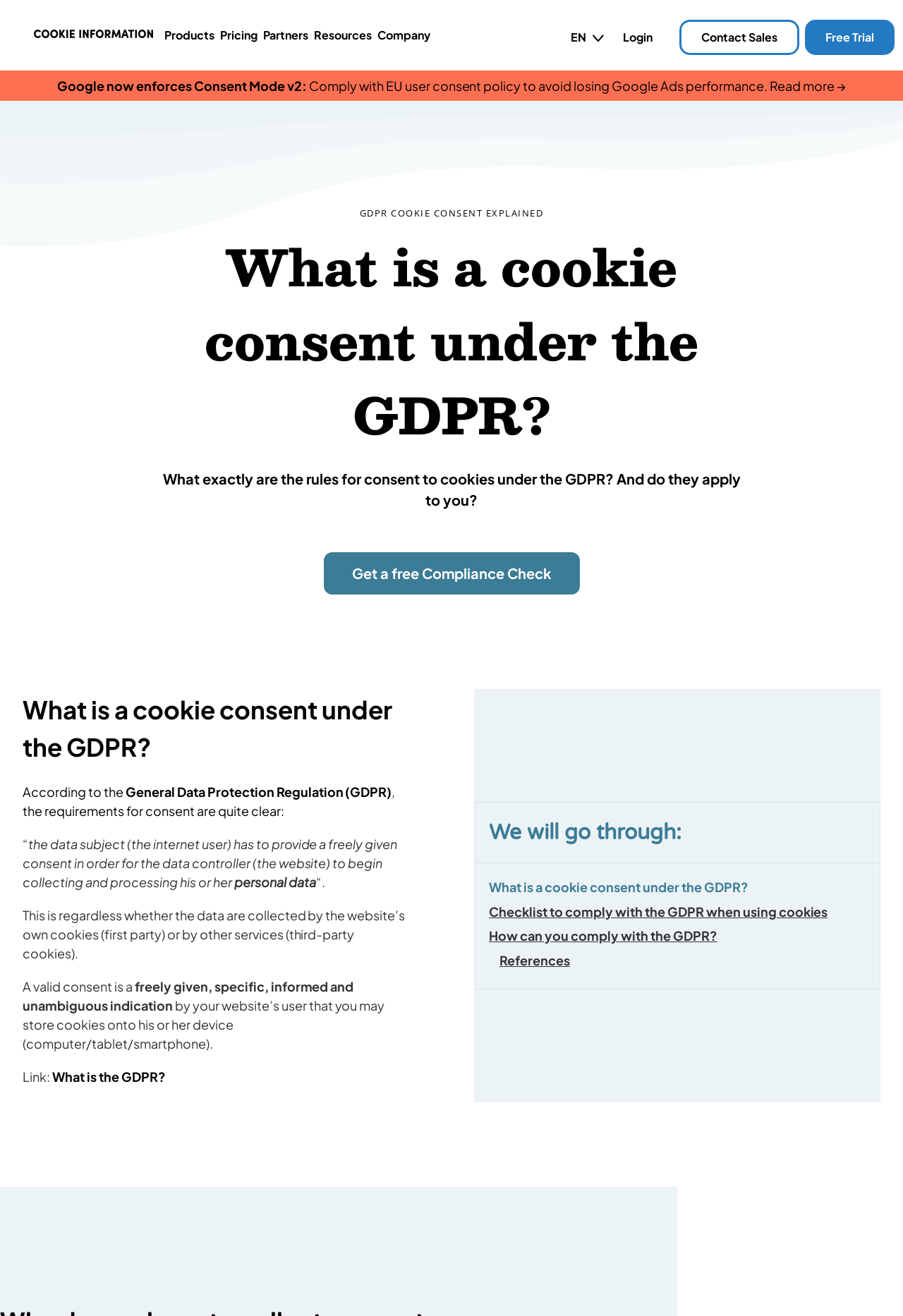Pinpoint the bounding box coordinates of the element that must be clicked to accomplish the following instruction: "Get a free Compliance Check". The coordinates should be in the format of four float numbers between 0 and 1, i.e., [left, top, right, bottom].

[0.356, 0.418, 0.644, 0.453]